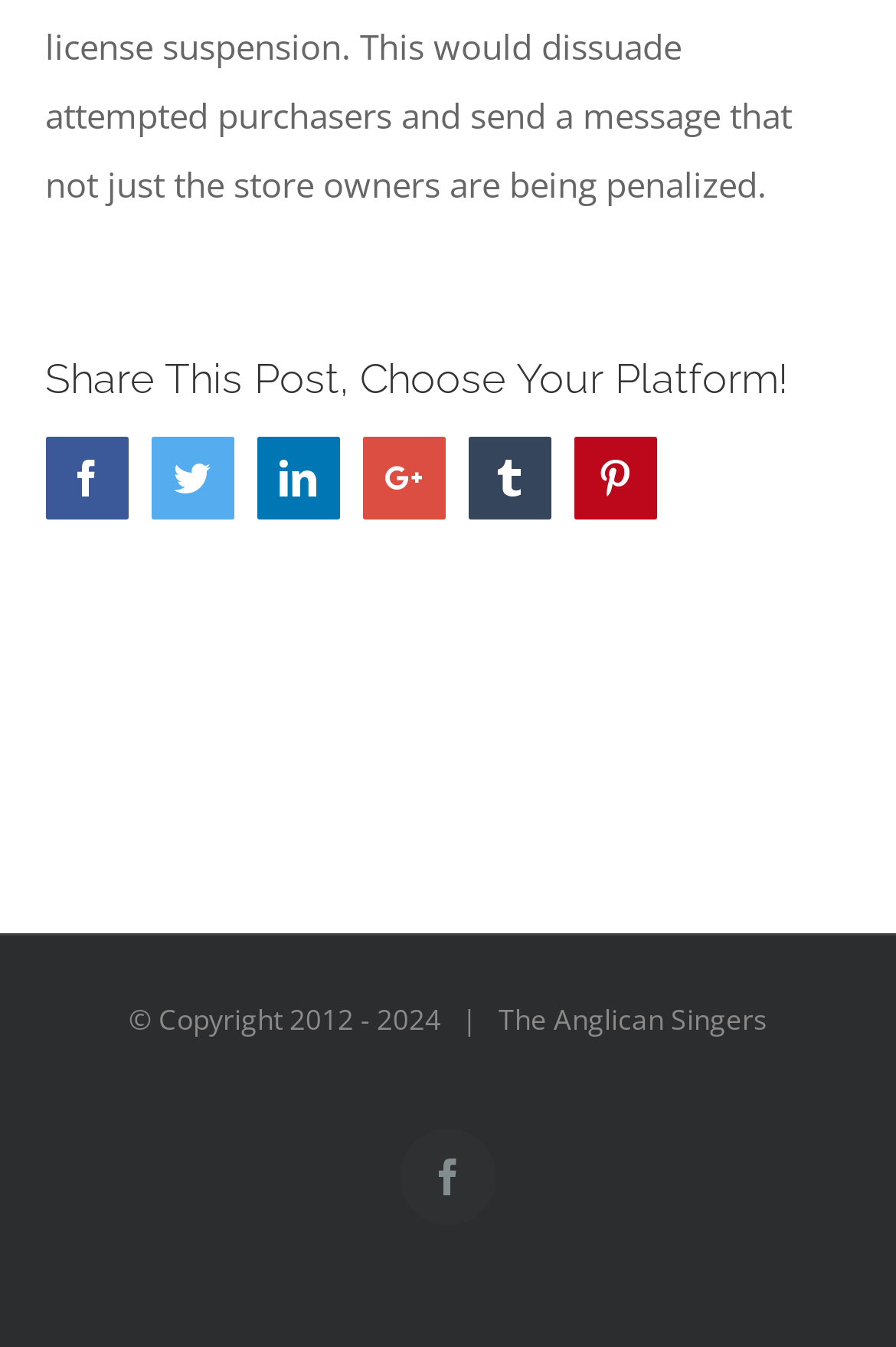What is the name of the organization?
Refer to the screenshot and deliver a thorough answer to the question presented.

The webpage has a footer section with a text that mentions 'The Anglican Singers', which is likely the name of the organization or group that owns or operates the webpage.